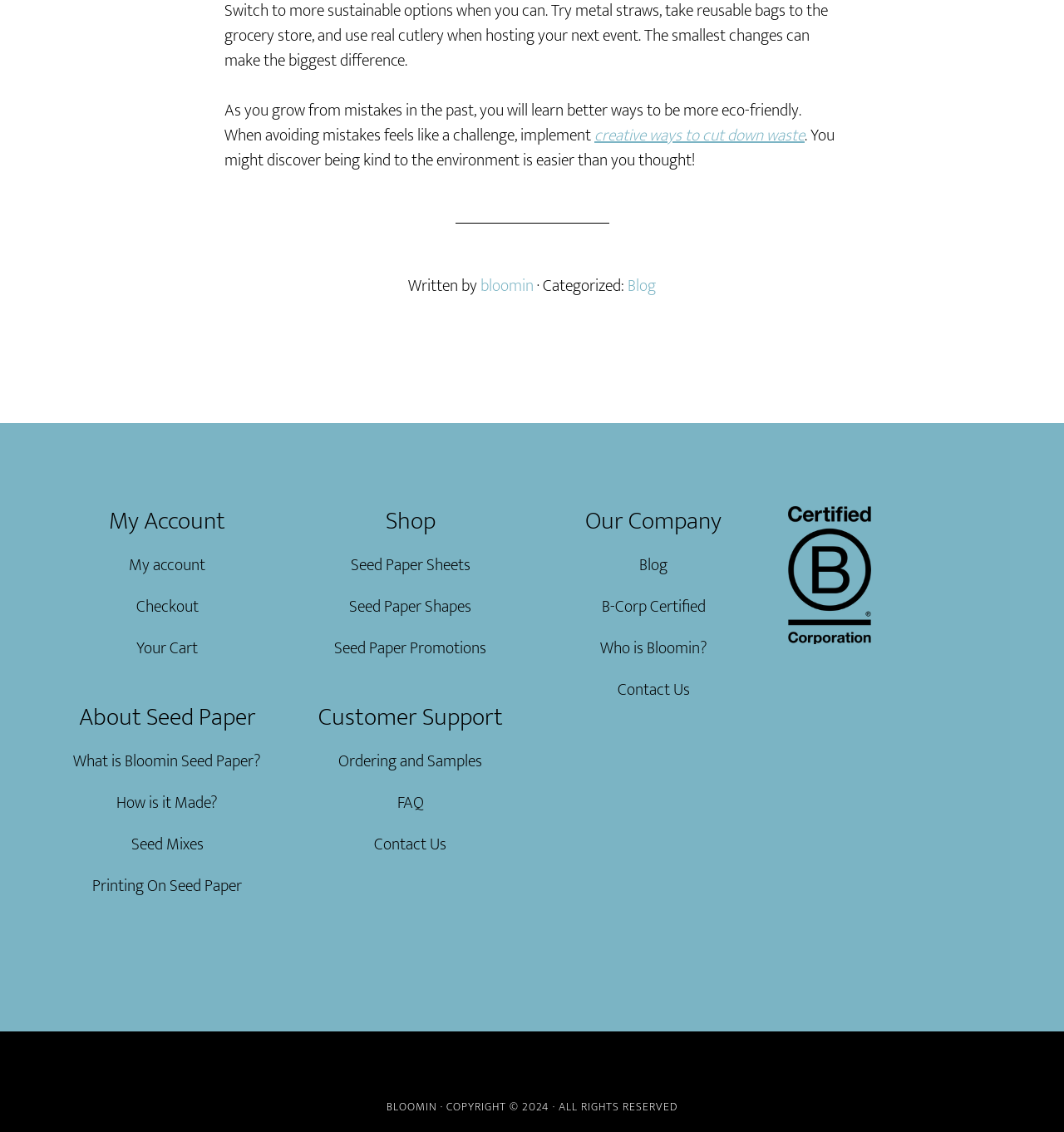Locate the bounding box coordinates of the item that should be clicked to fulfill the instruction: "go to 'Checkout'".

[0.128, 0.523, 0.187, 0.548]